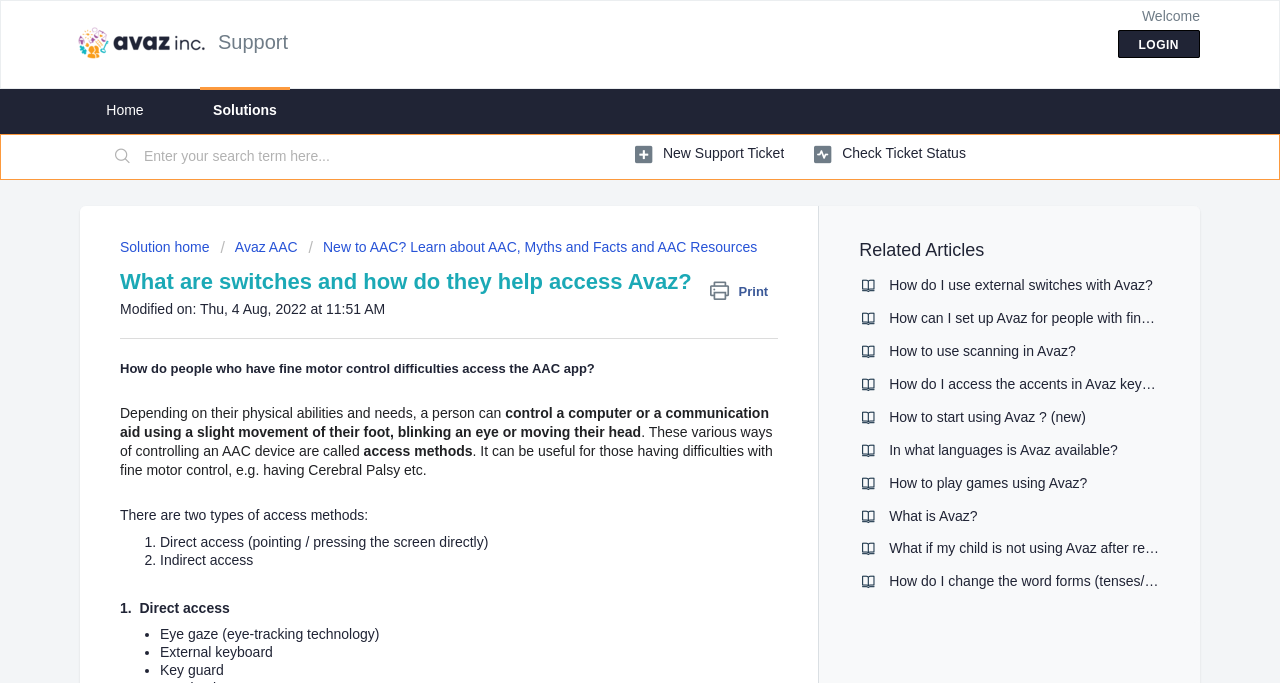What is an example of direct access?
Refer to the image and provide a one-word or short phrase answer.

Eye gaze